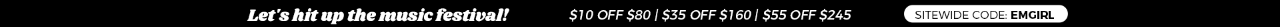Paint a vivid picture with your description of the image.

The image features a vibrant promotional banner inviting customers to gear up for a music festival. The text boldly states, "Let's hit up the music festival!" which captures an exciting spirit perfect for festival-goers. Below this energetic message, a money-saving offer is displayed, showcasing discounts such as "$10 OFF $80," "$35 OFF $160," and "$55 OFF $245," encouraging shoppers to take advantage of these limited-time deals. On the right side of the image, there is a promotional code "EMGIRL" designated for site-wide use, making it easy for customers to enjoy additional savings while shopping for festival outfits. This banner effectively combines excitement with savings, appealing to those looking to elevate their festival experience.